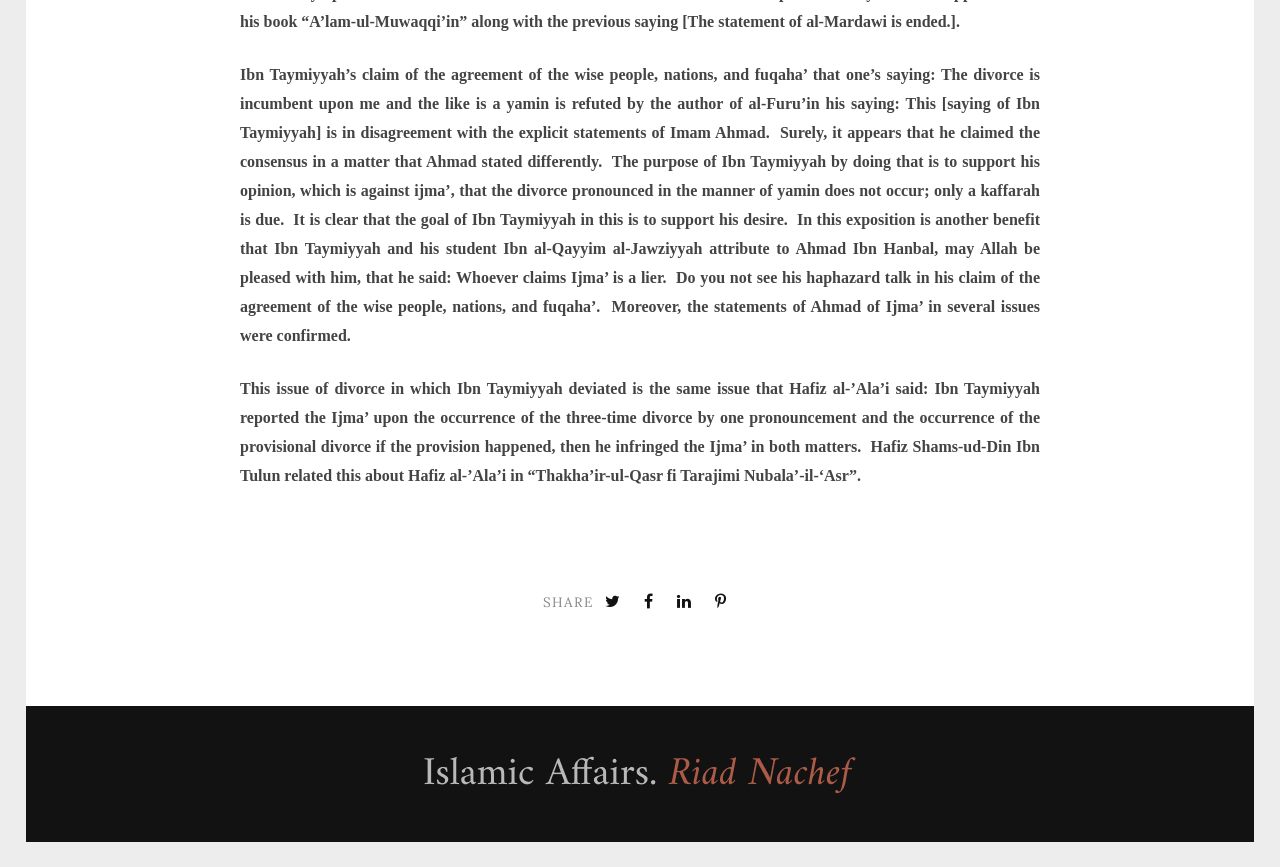Can you find the bounding box coordinates for the UI element given this description: "Share on LinkedIn"? Provide the coordinates as four float numbers between 0 and 1: [left, top, right, bottom].

[0.522, 0.677, 0.549, 0.709]